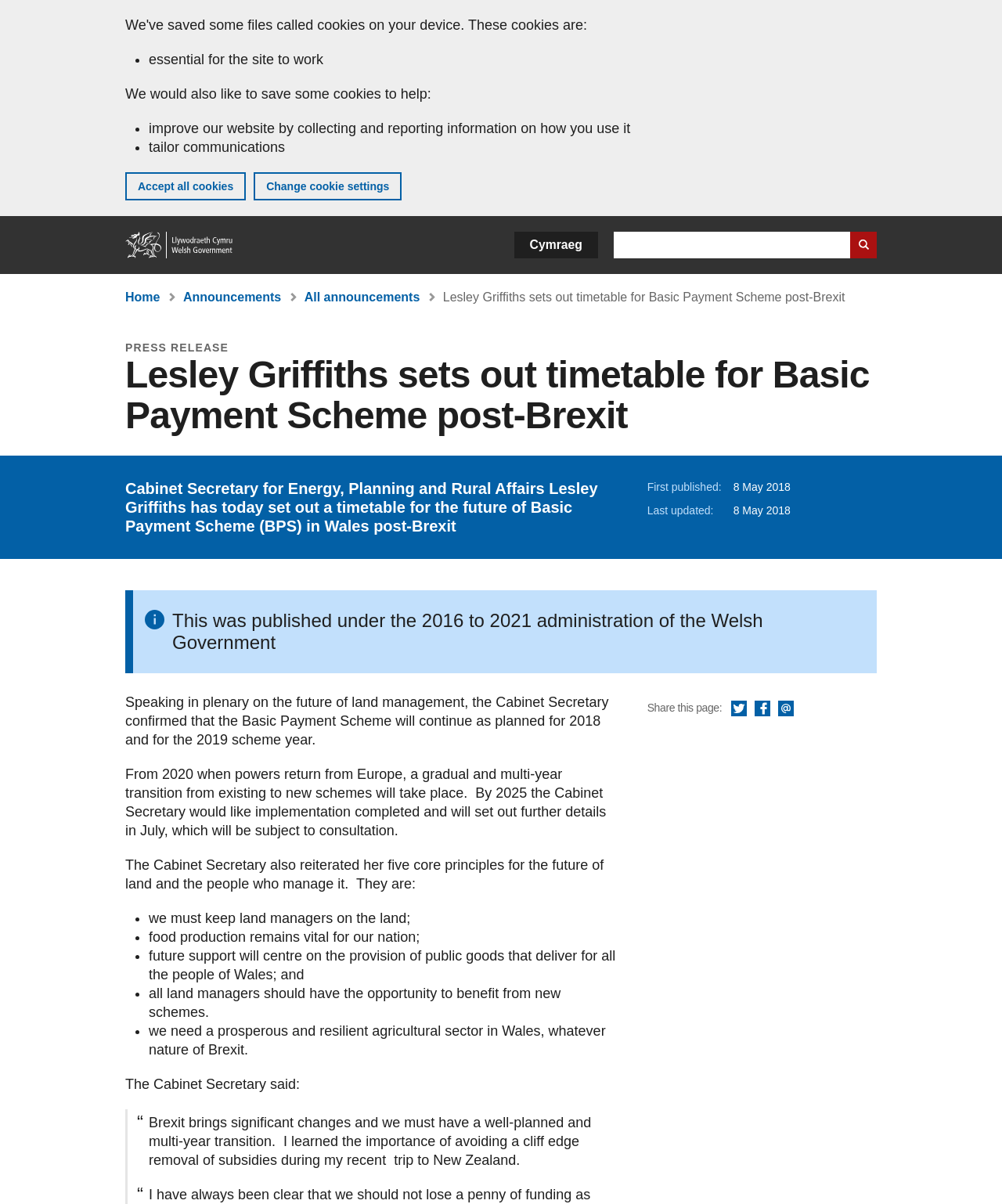Provide a one-word or short-phrase answer to the question:
What is the date of the press release?

8 May 2018